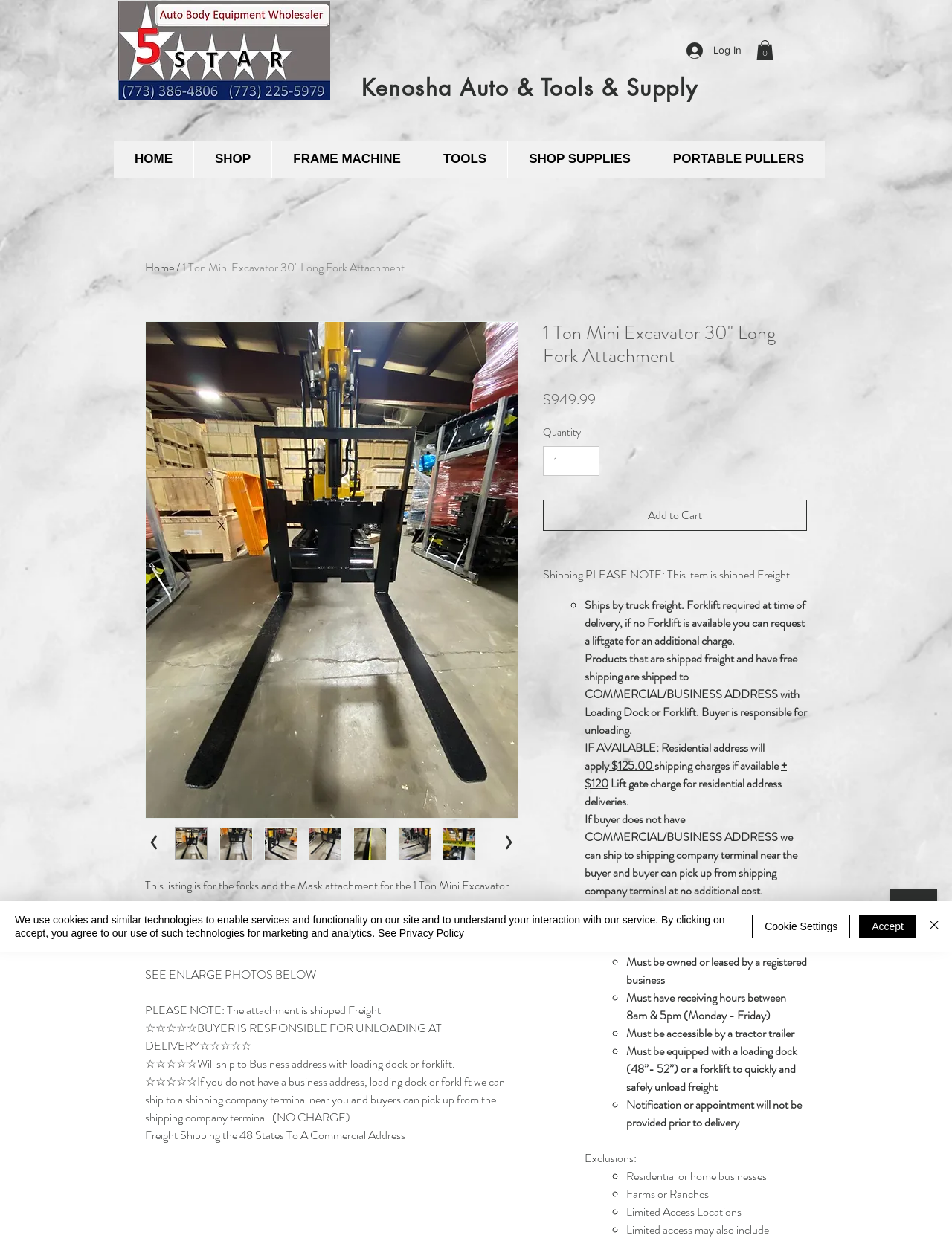Provide a one-word or short-phrase answer to the question:
What is the price of the 1 Ton Mini Excavator 30" Long Fork Attachment?

$949.99